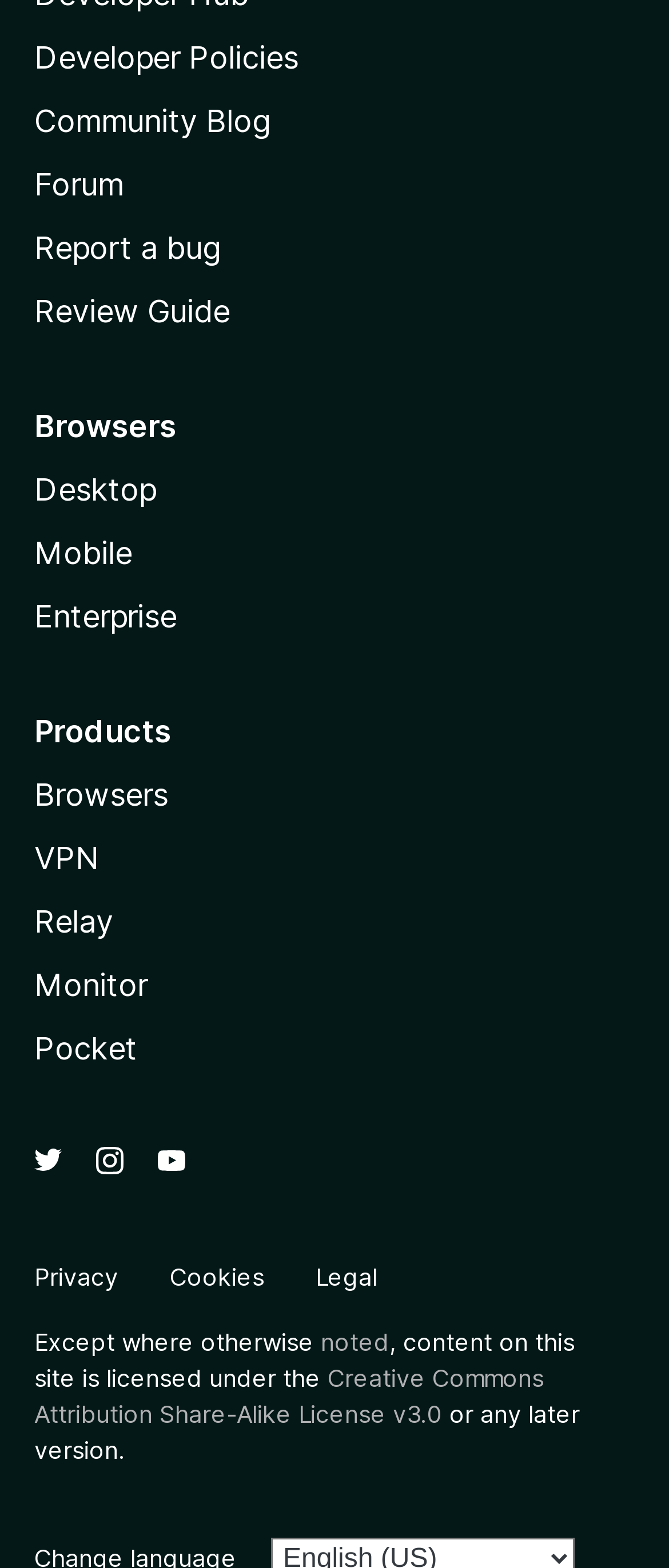Answer the question below using just one word or a short phrase: 
How many social media links are listed at the bottom?

3